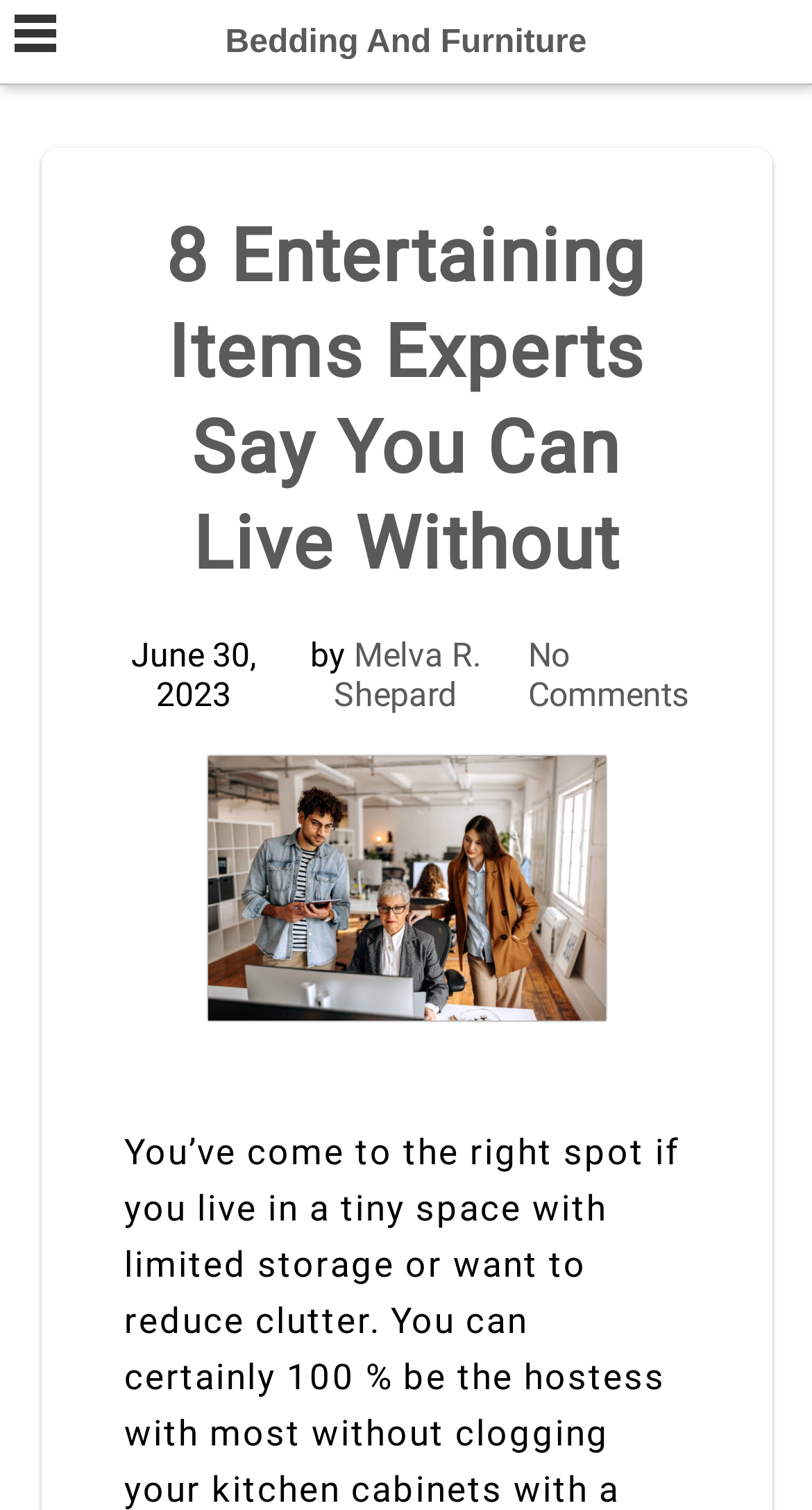Please provide a comprehensive answer to the question based on the screenshot: How many comments are there on the article?

I found the number of comments by looking at the link 'No Comments' which is located below the author's name and next to the date of the article.